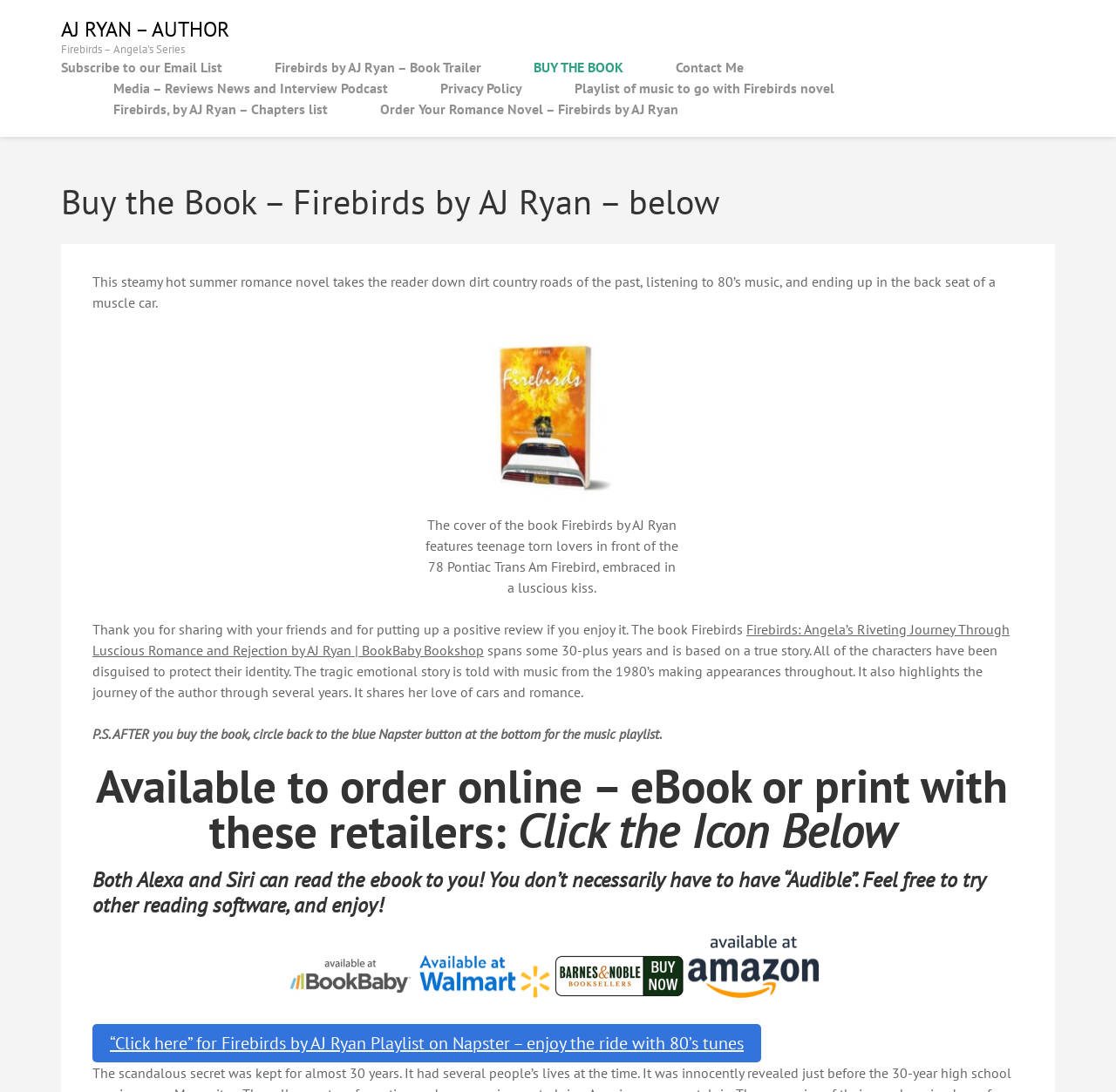Locate the bounding box coordinates of the element I should click to achieve the following instruction: "Watch the book trailer".

[0.246, 0.052, 0.431, 0.071]